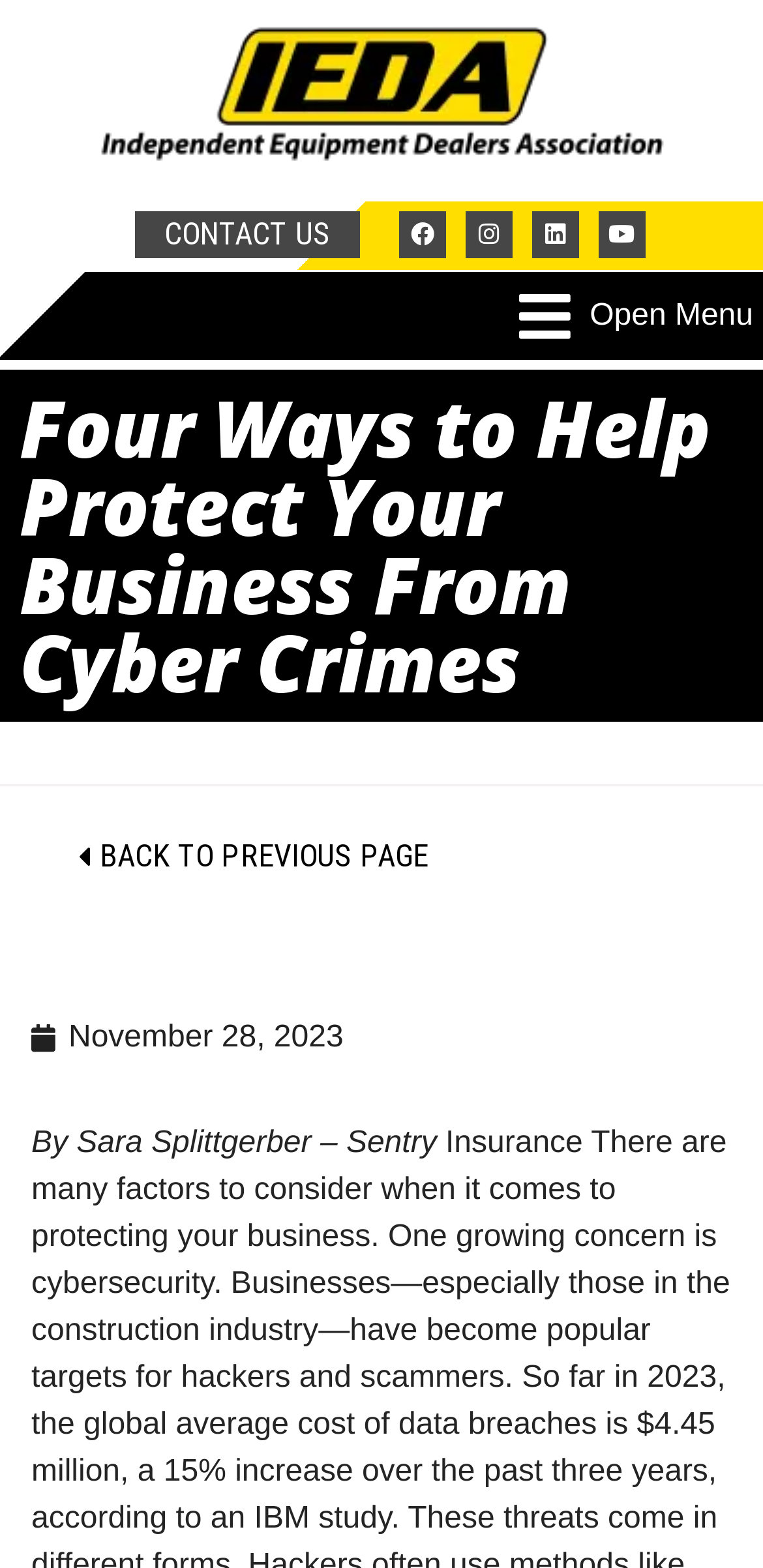Please specify the bounding box coordinates of the region to click in order to perform the following instruction: "View Facebook page".

[0.523, 0.135, 0.585, 0.165]